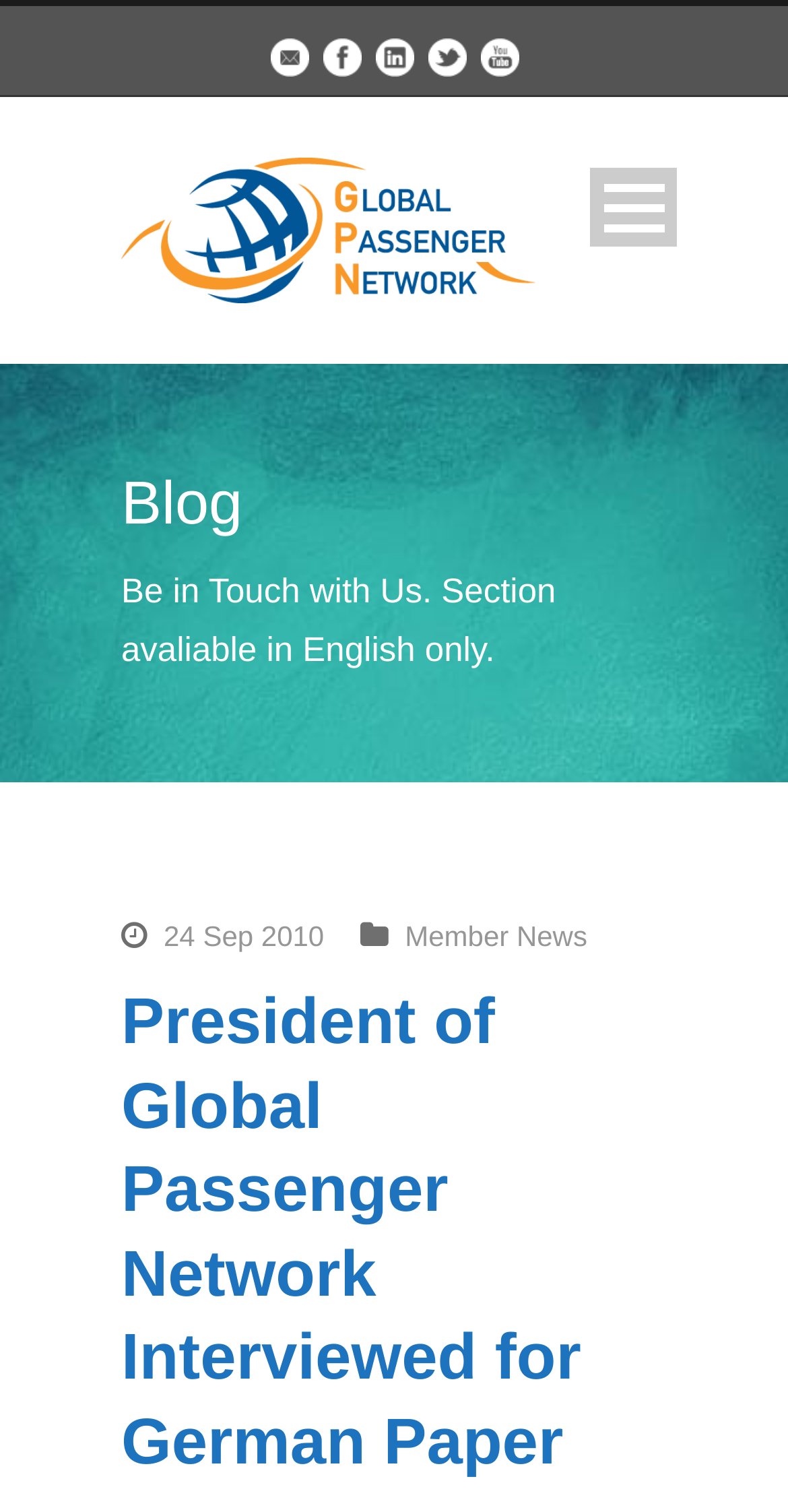Determine the bounding box coordinates of the clickable element necessary to fulfill the instruction: "View the blog". Provide the coordinates as four float numbers within the 0 to 1 range, i.e., [left, top, right, bottom].

[0.154, 0.308, 0.846, 0.36]